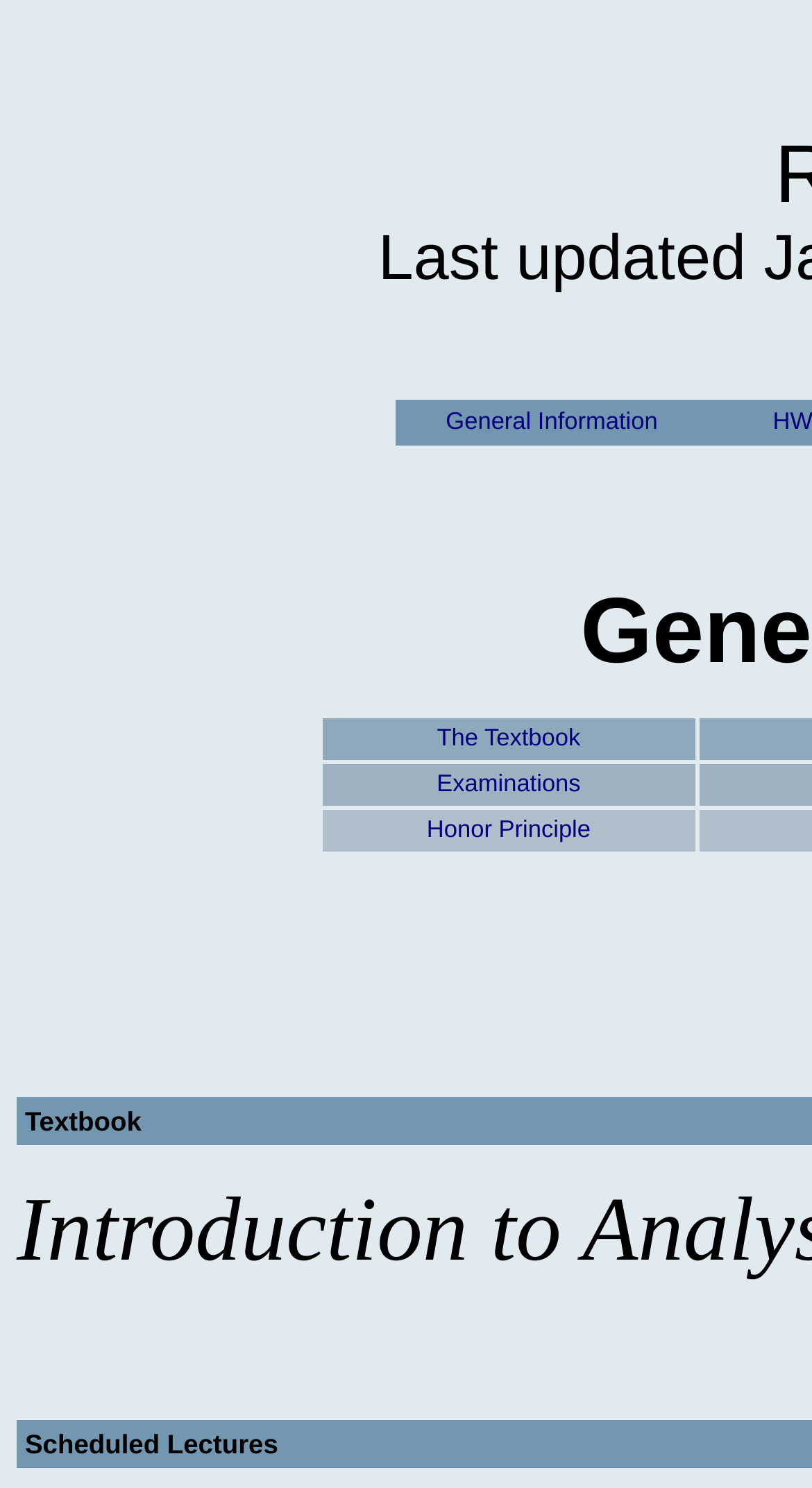Give a one-word or short-phrase answer to the following question: 
How many links are under 'General Information'?

1